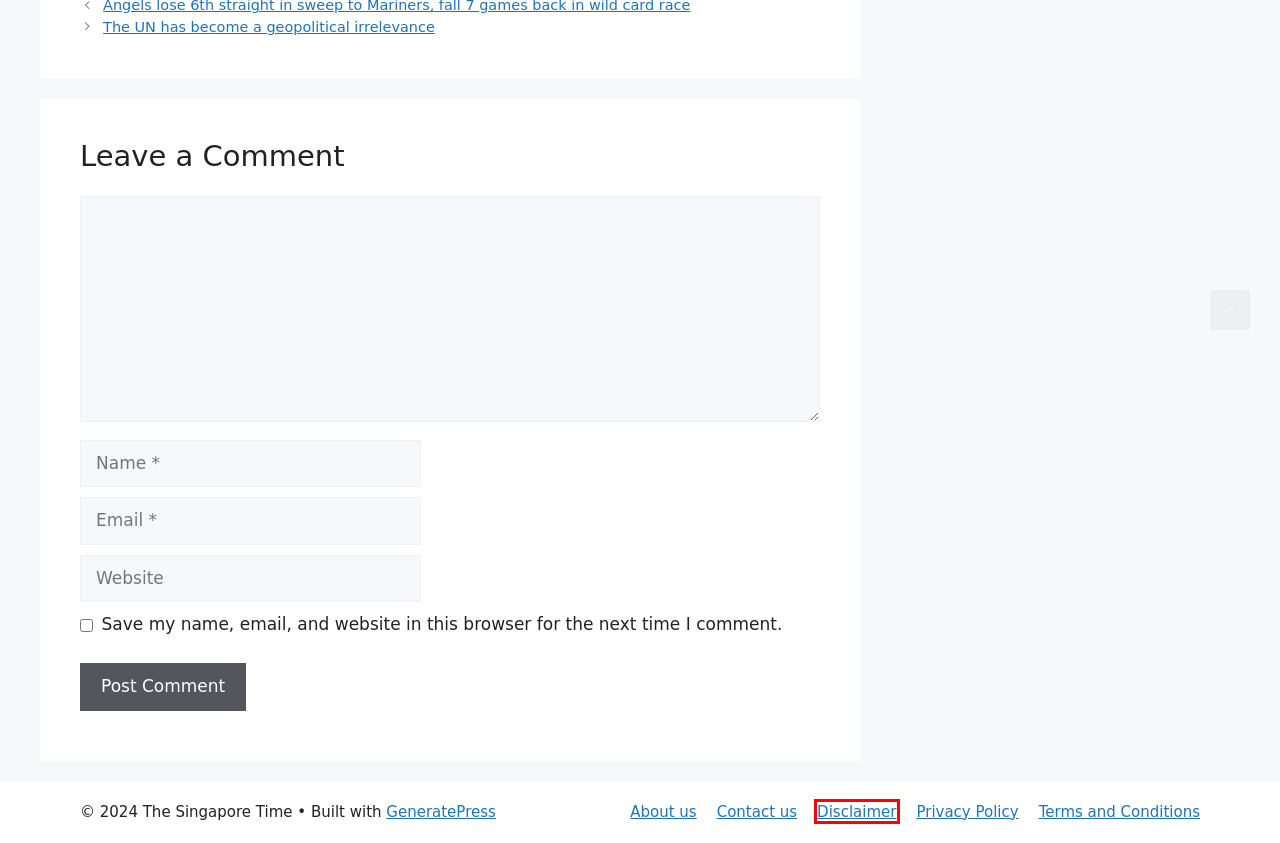Observe the webpage screenshot and focus on the red bounding box surrounding a UI element. Choose the most appropriate webpage description that corresponds to the new webpage after clicking the element in the bounding box. Here are the candidates:
A. Health – The Singapore Time
B. Terms and Conditions – The Singapore Time
C. About us – The Singapore Time
D. Privacy Policy – The Singapore Time
E. Finance – The Singapore Time
F. Disclaimer – The Singapore Time
G. The UN has become a geopolitical irrelevance – The Singapore Time
H. Contact us – The Singapore Time

F